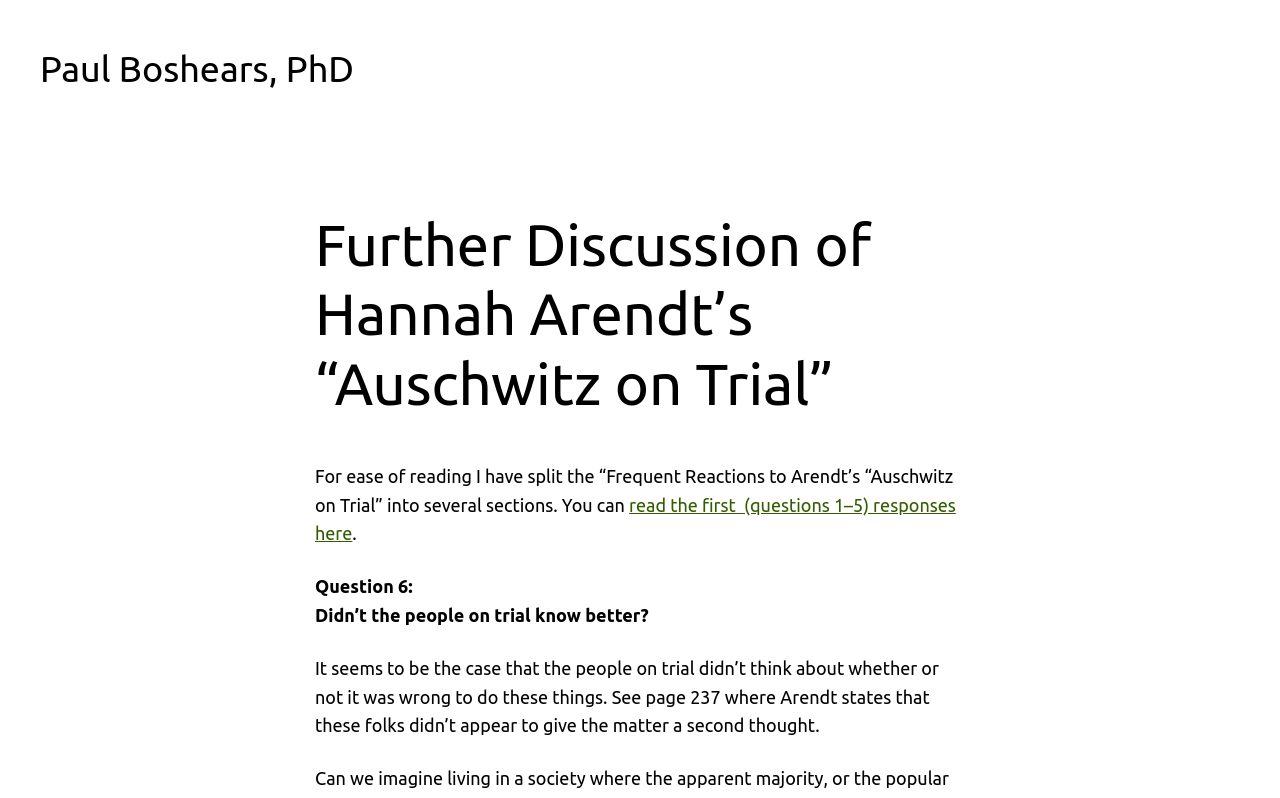Determine the bounding box for the HTML element described here: "Paul Boshears, PhD". The coordinates should be given as [left, top, right, bottom] with each number being a float between 0 and 1.

[0.031, 0.06, 0.277, 0.111]